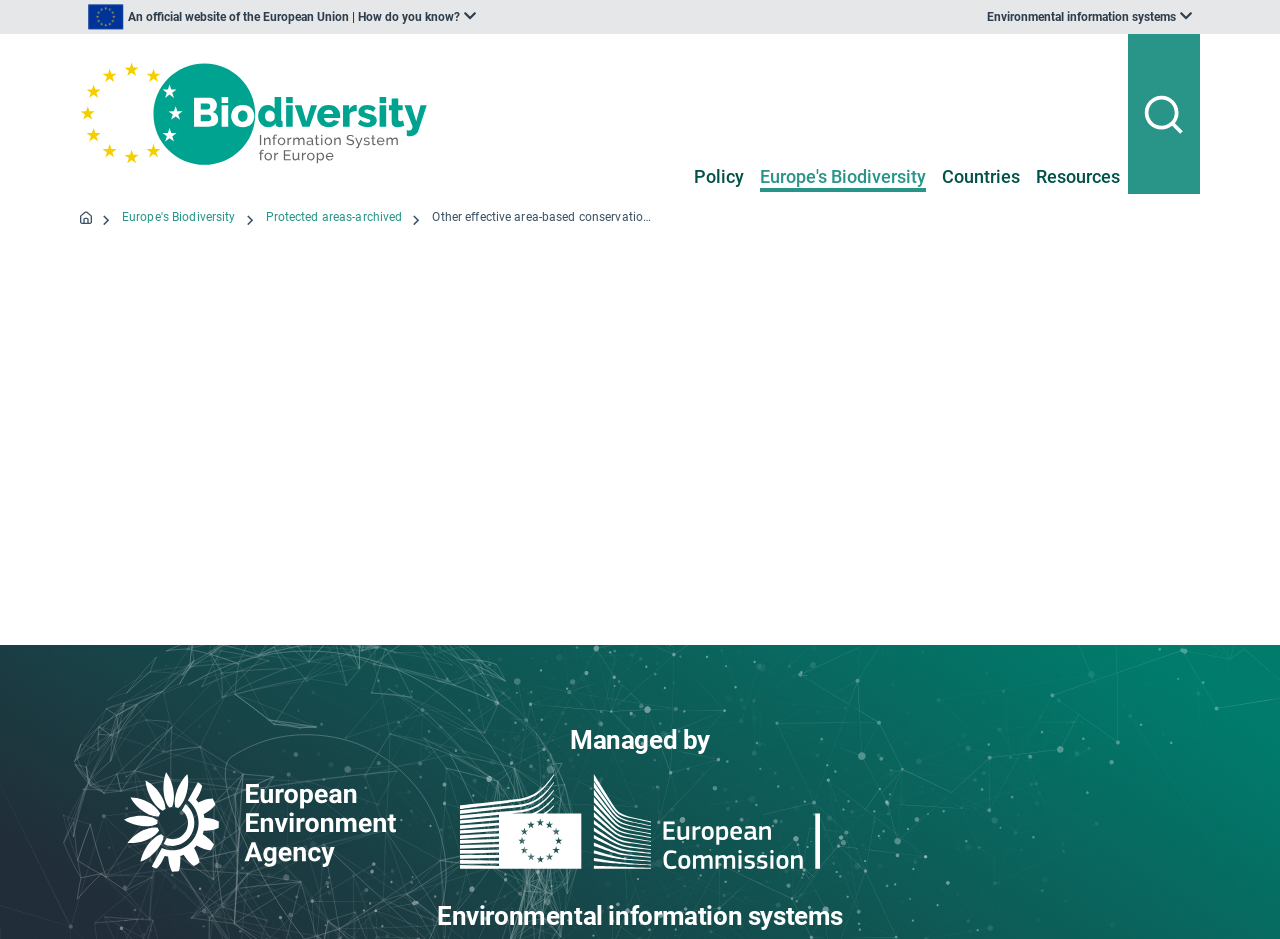Locate the bounding box of the UI element described in the following text: "alt="European commission Logo"".

[0.359, 0.825, 0.641, 0.926]